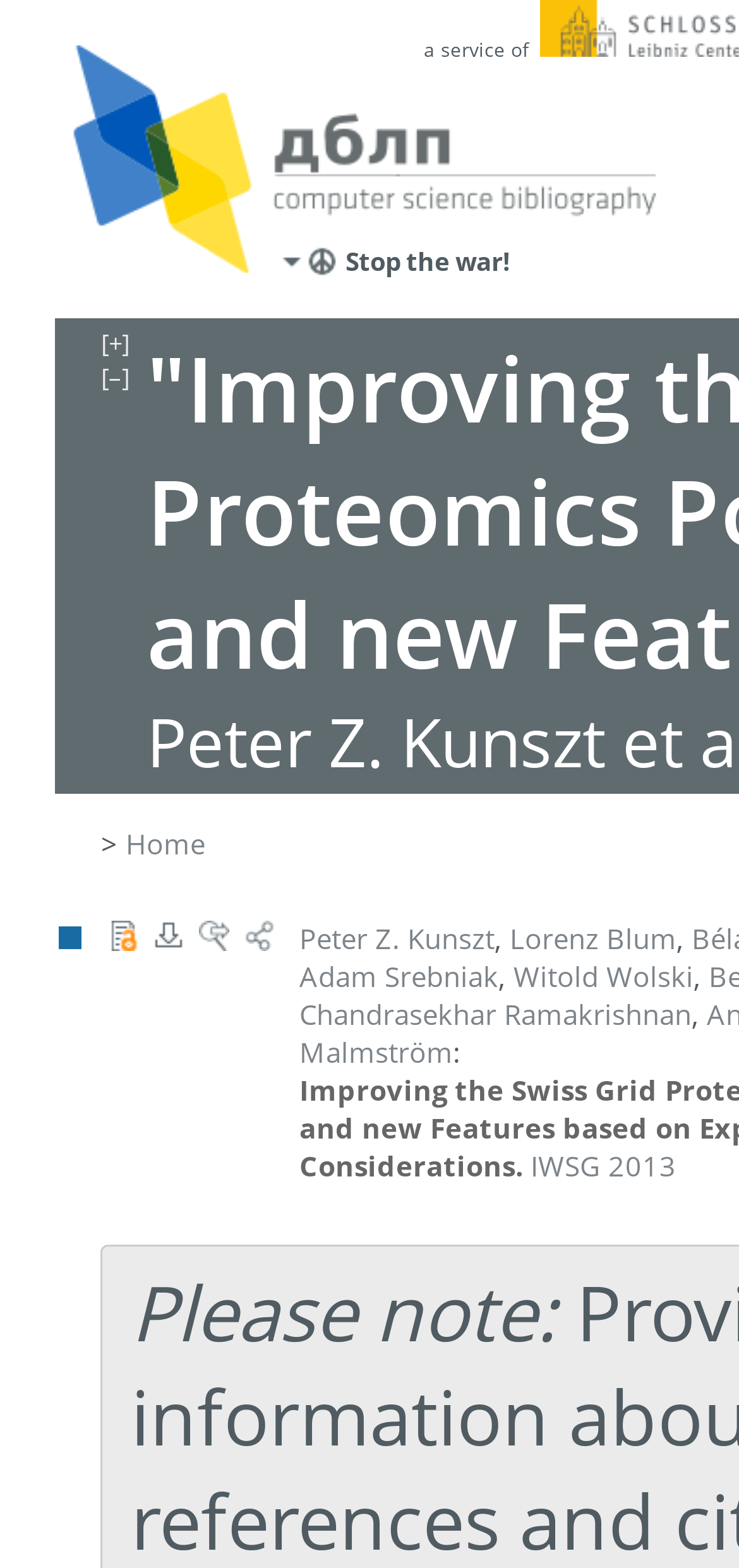Craft a detailed narrative of the webpage's structure and content.

The webpage appears to be a bibliographic details page for a research paper titled "Improving the Swiss Grid Proteomics Portal: Requirements and new Features based on Experience and Usability Considerations." 

At the top of the page, there is a prominent "Stop the war!" message. Below this, there are two list items, "expand all" and "collapse all", with corresponding links "[+]" and "[–]" respectively. 

To the right of these list items, there is a ">" symbol, followed by a "Home" link. 

Below these elements, there is a row of links, including several author names: Peter Z. Kunszt, Lorenz Blum, Adam Srebniak, Witold Wolski, and Chandrasekhar Ramakrishnan. These names are separated by commas. 

Further down, there is a link to "IWSG 2013". 

At the bottom of the page, there is a note that starts with "Please note:". 

Additionally, there are several images and links scattered throughout the page, including a small image at the top left corner and several links at the top right corner.